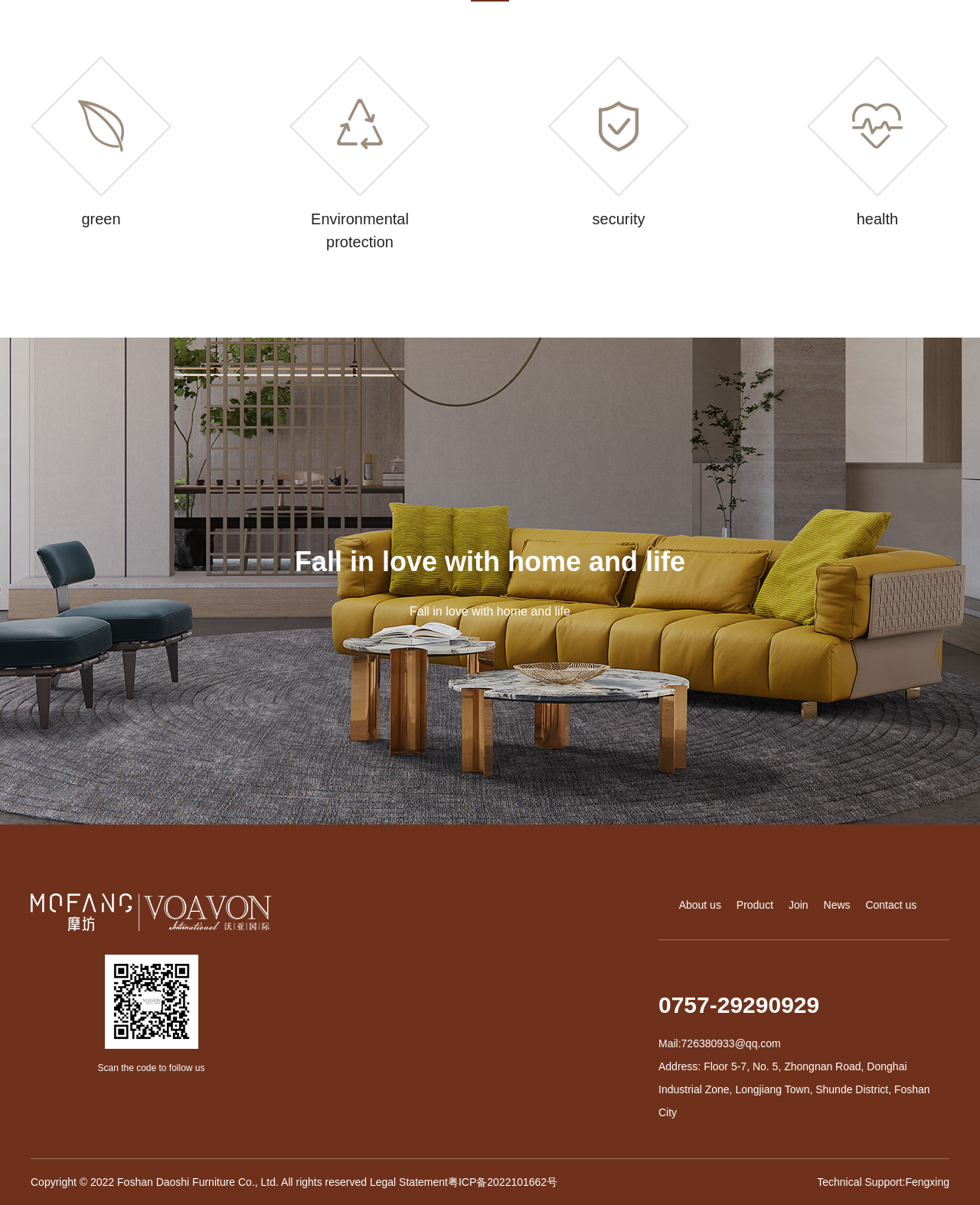Kindly provide the bounding box coordinates of the section you need to click on to fulfill the given instruction: "Follow us on social media".

[0.031, 0.751, 0.277, 0.762]